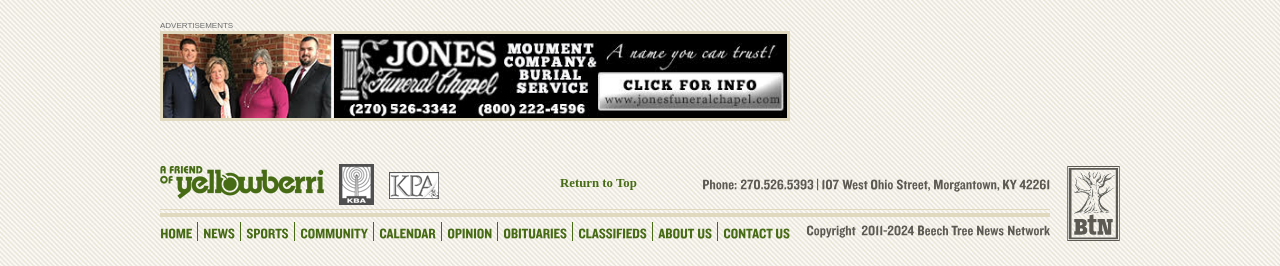What is the text of the first link on the page?
Please provide a single word or phrase answer based on the image.

Beech Tree News Network